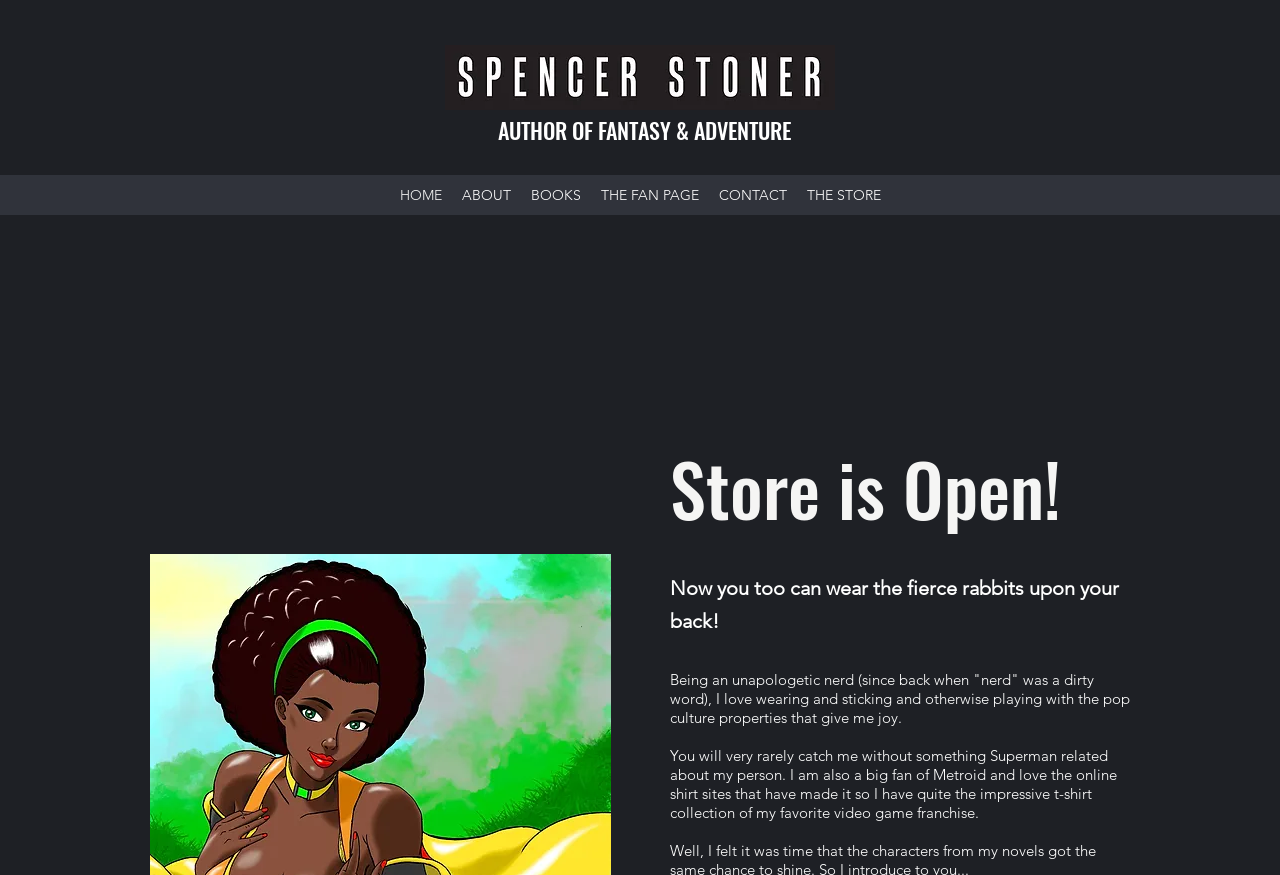Generate the text content of the main headline of the webpage.

Store is Open!